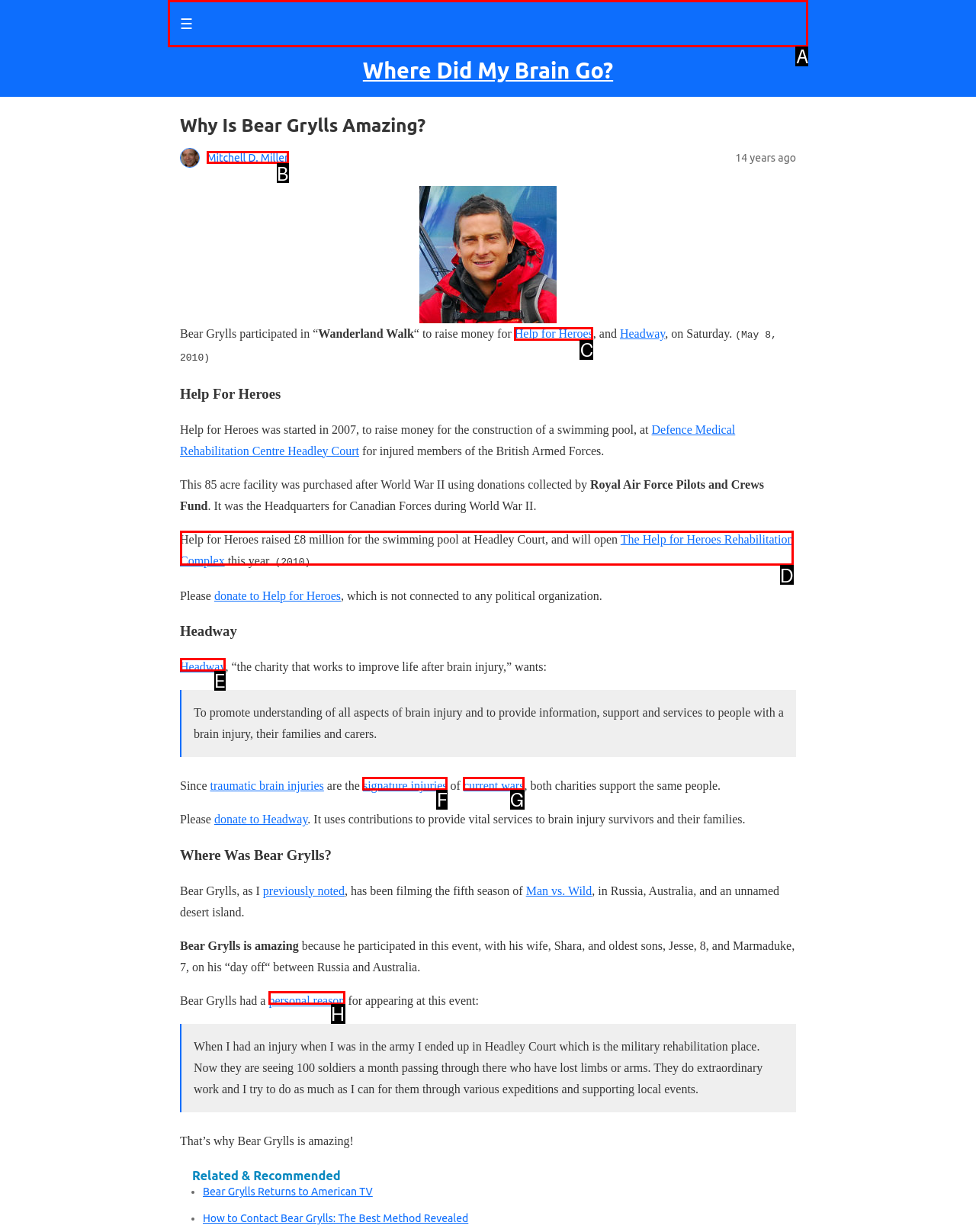Point out the correct UI element to click to carry out this instruction: Click the menu button
Answer with the letter of the chosen option from the provided choices directly.

A